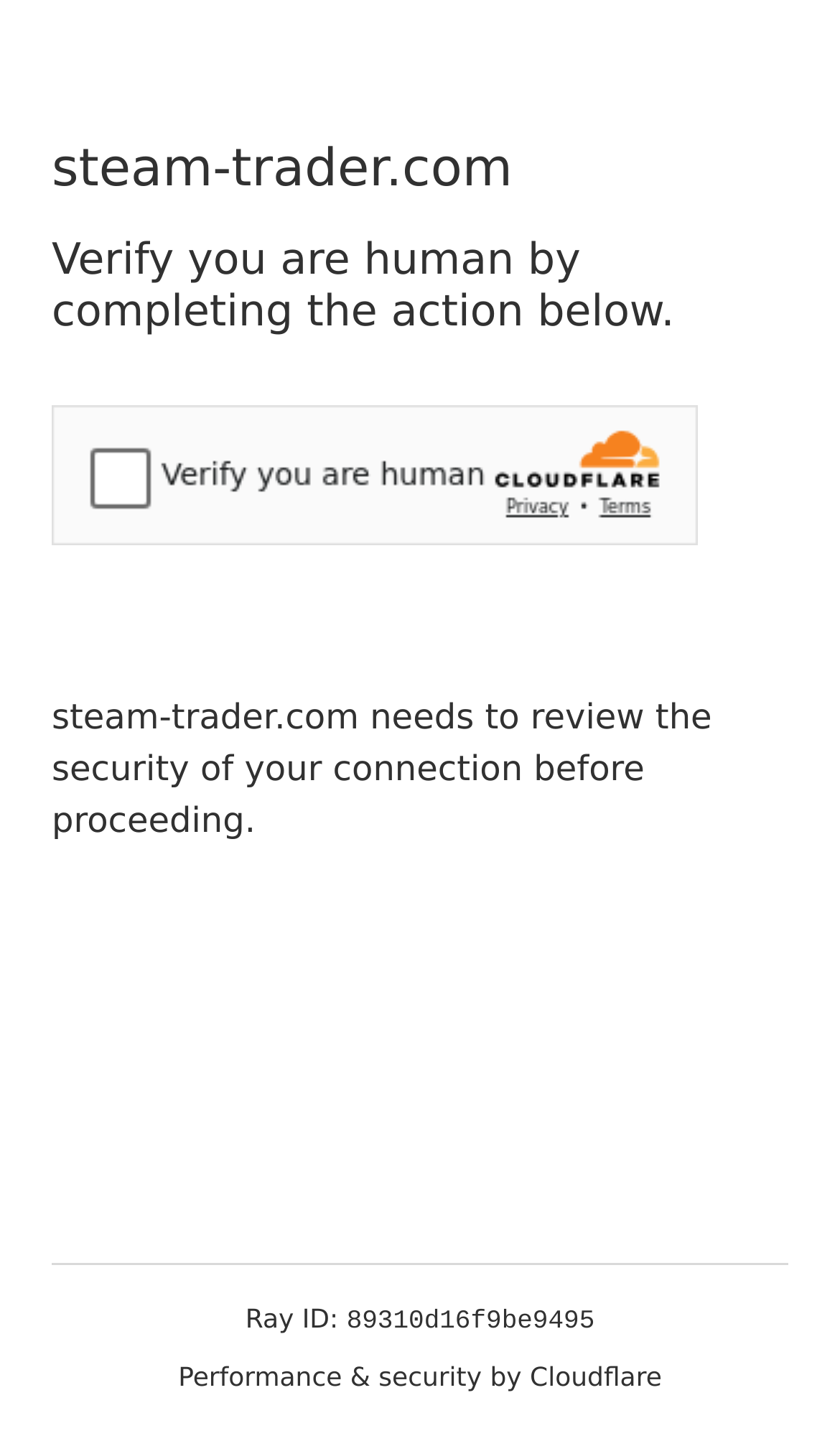What is the purpose of the security challenge?
We need a detailed and exhaustive answer to the question. Please elaborate.

The purpose of the security challenge is to verify that the user is human, as indicated by the heading 'Verify you are human by completing the action below.' This is likely a measure to prevent bots or automated scripts from accessing the website.